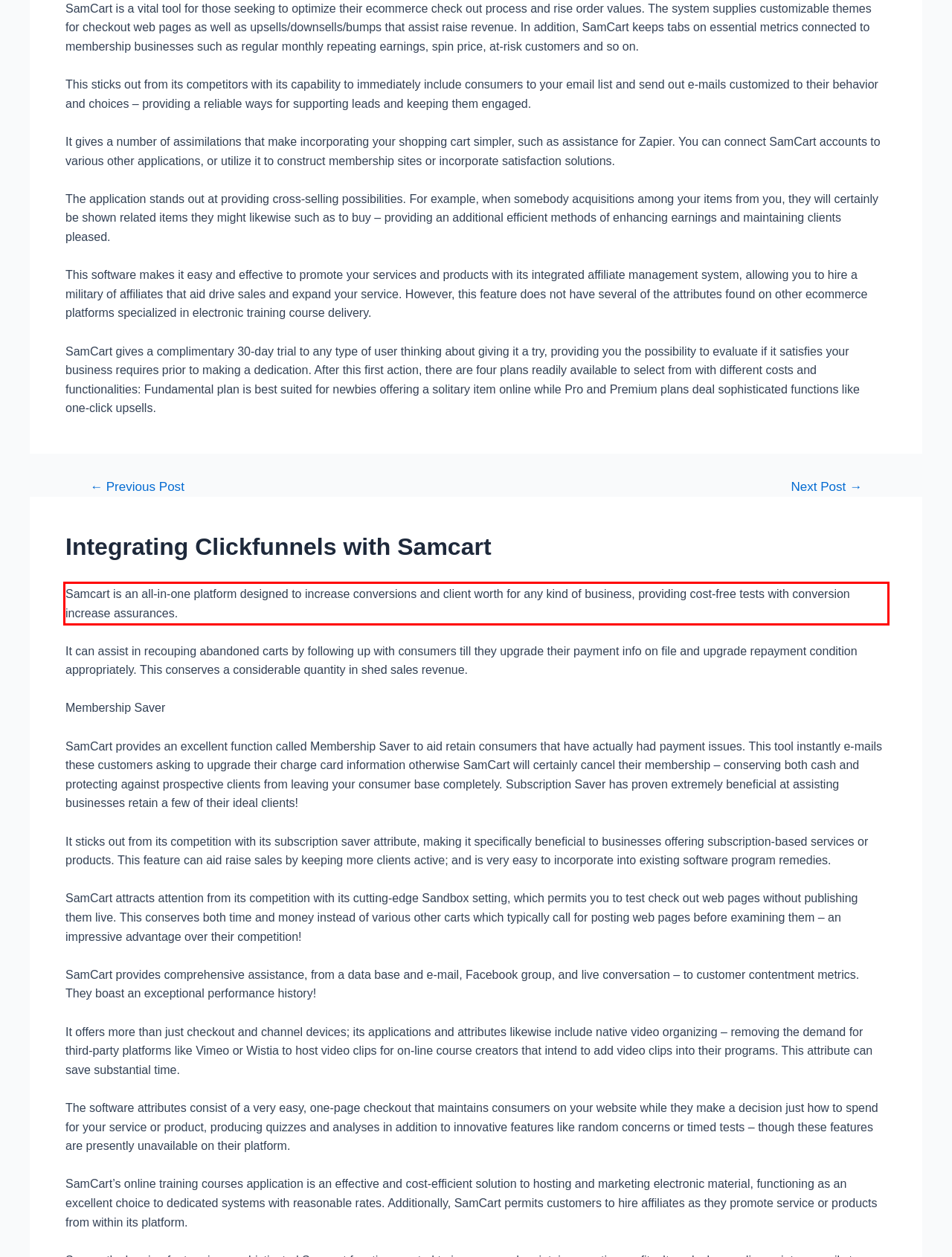You are provided with a screenshot of a webpage containing a red bounding box. Please extract the text enclosed by this red bounding box.

Samcart is an all-in-one platform designed to increase conversions and client worth for any kind of business, providing cost-free tests with conversion increase assurances.